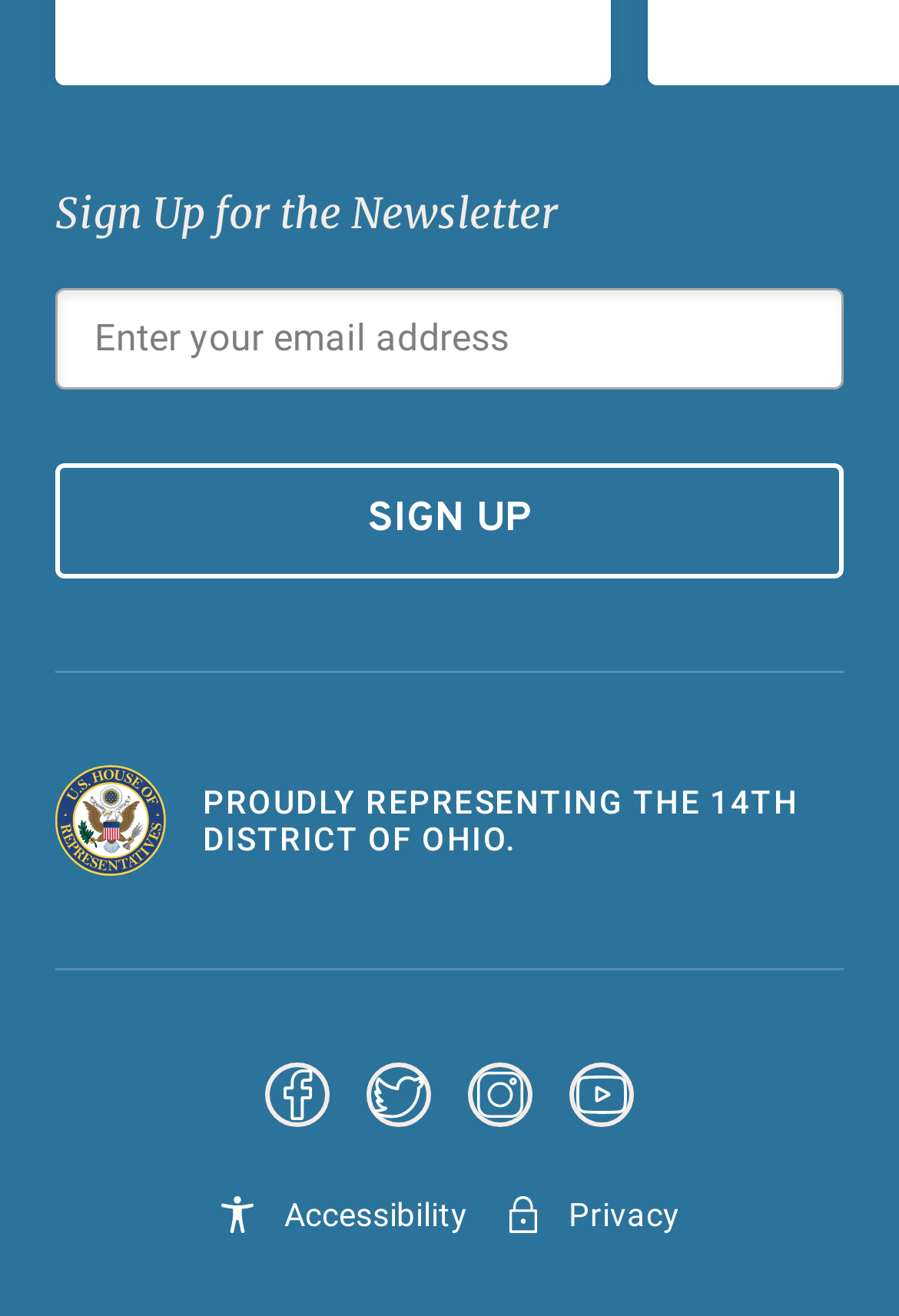Extract the bounding box coordinates for the UI element described by the text: "SIGN UP". The coordinates should be in the form of [left, top, right, bottom] with values between 0 and 1.

[0.062, 0.352, 0.938, 0.44]